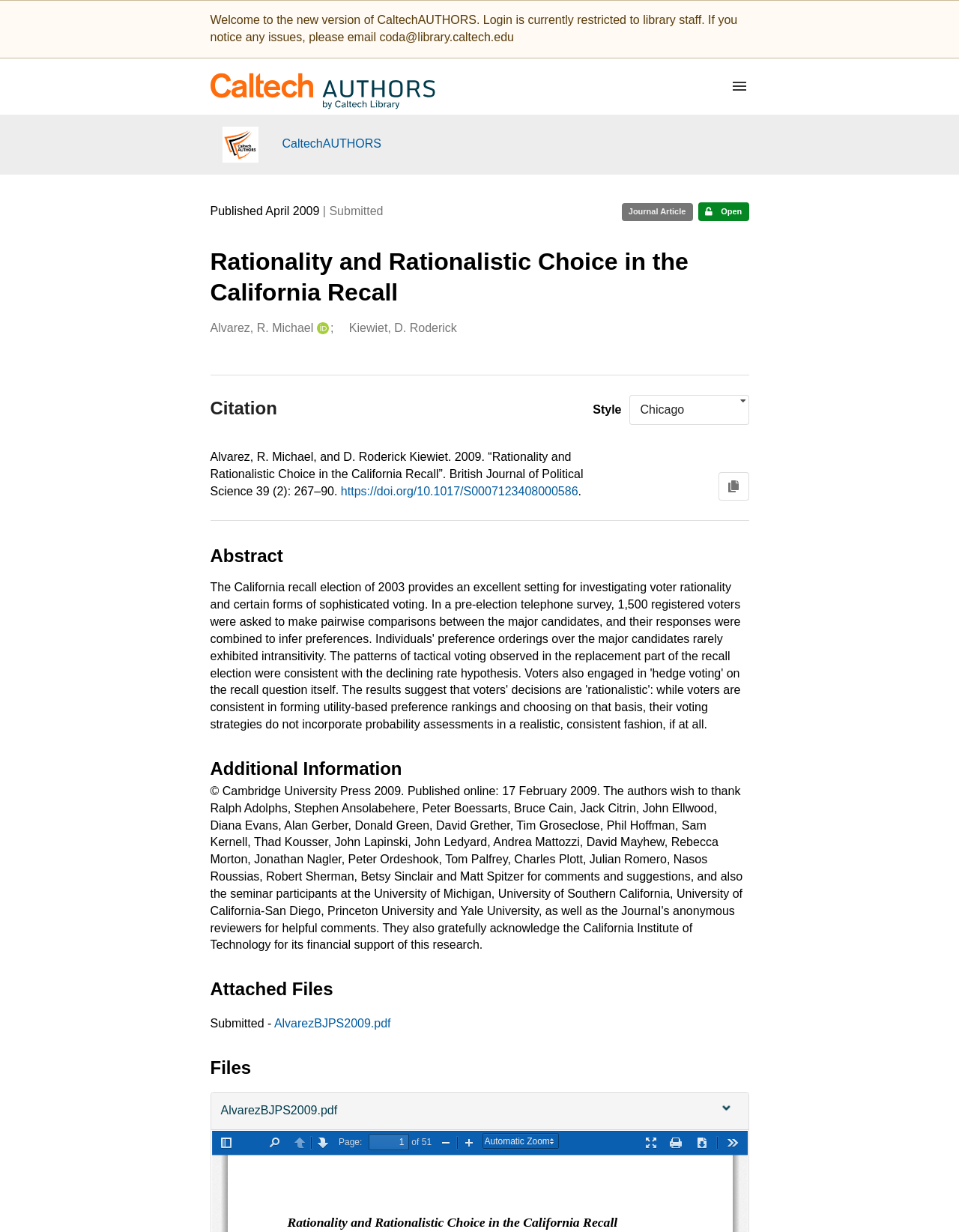What is the name of the attached file?
Refer to the screenshot and deliver a thorough answer to the question presented.

I found the name of the attached file by looking at the 'Attached Files' region, where it lists the file as AlvarezBJPS2009.pdf.